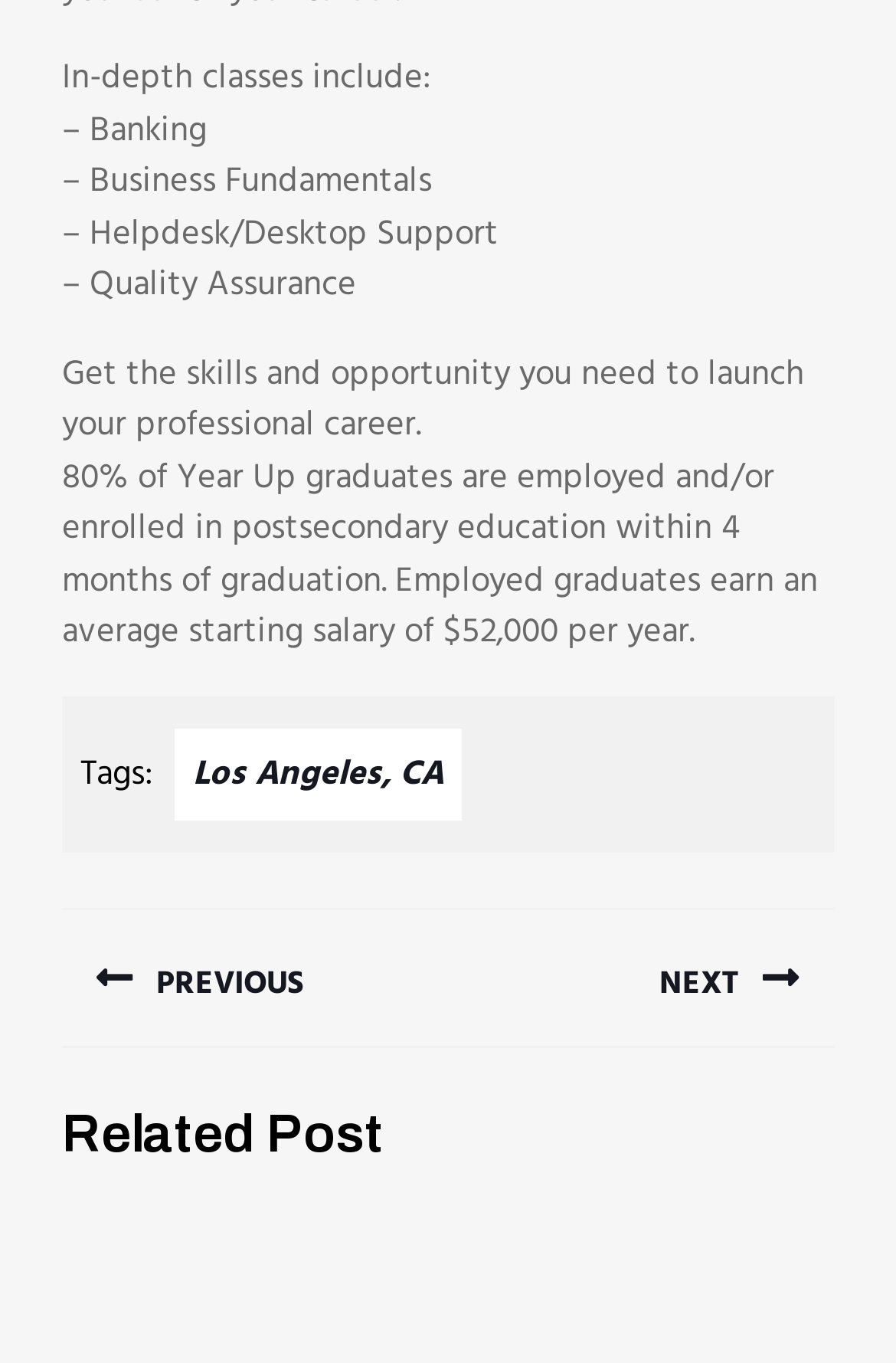Locate the UI element that matches the description Los Angeles, CA in the webpage screenshot. Return the bounding box coordinates in the format (top-left x, top-left y, bottom-right x, bottom-right y), with values ranging from 0 to 1.

[0.195, 0.534, 0.515, 0.602]